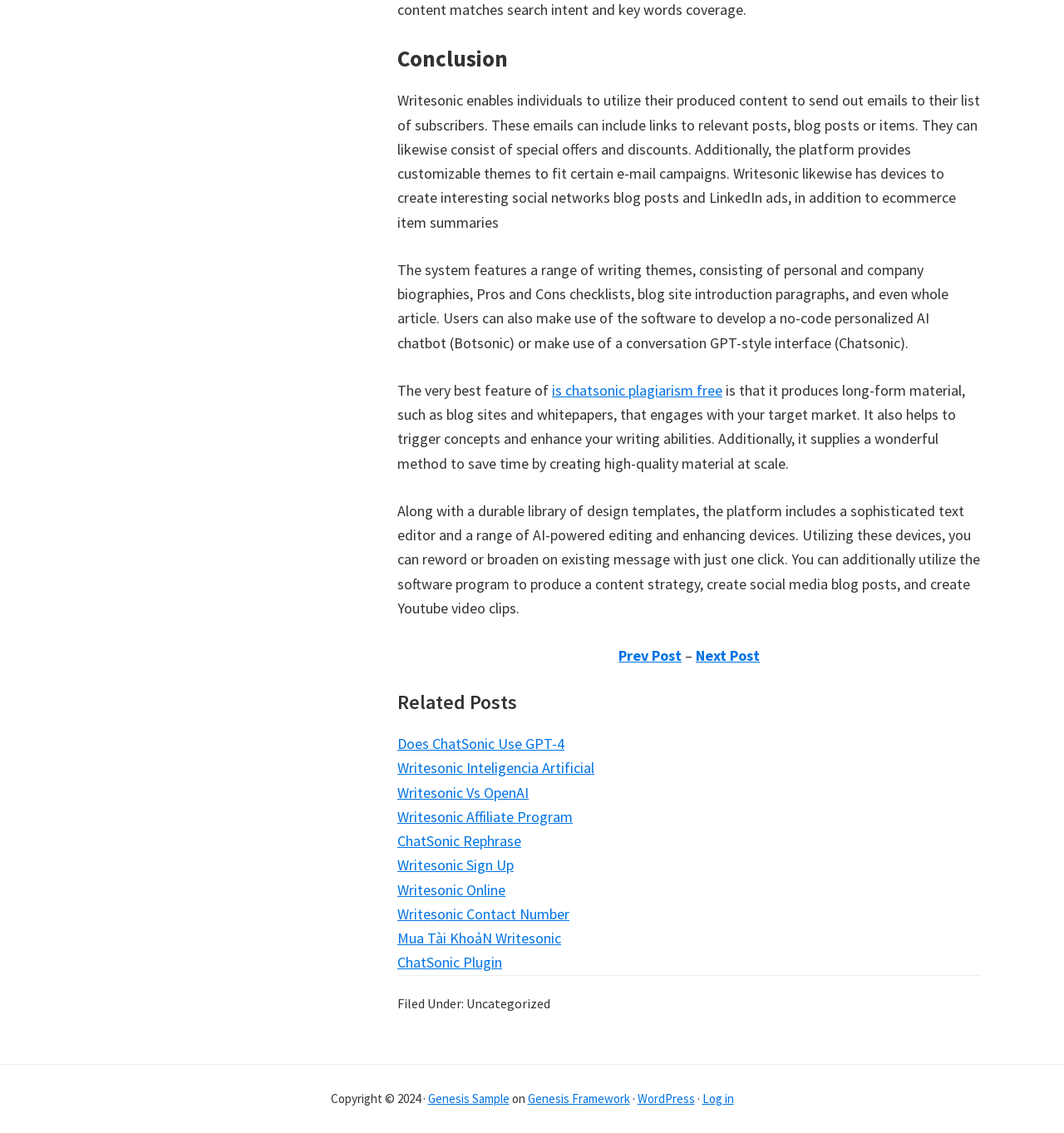Respond to the question below with a single word or phrase: What is the name of the AI chatbot mentioned on the webpage?

Botsonic